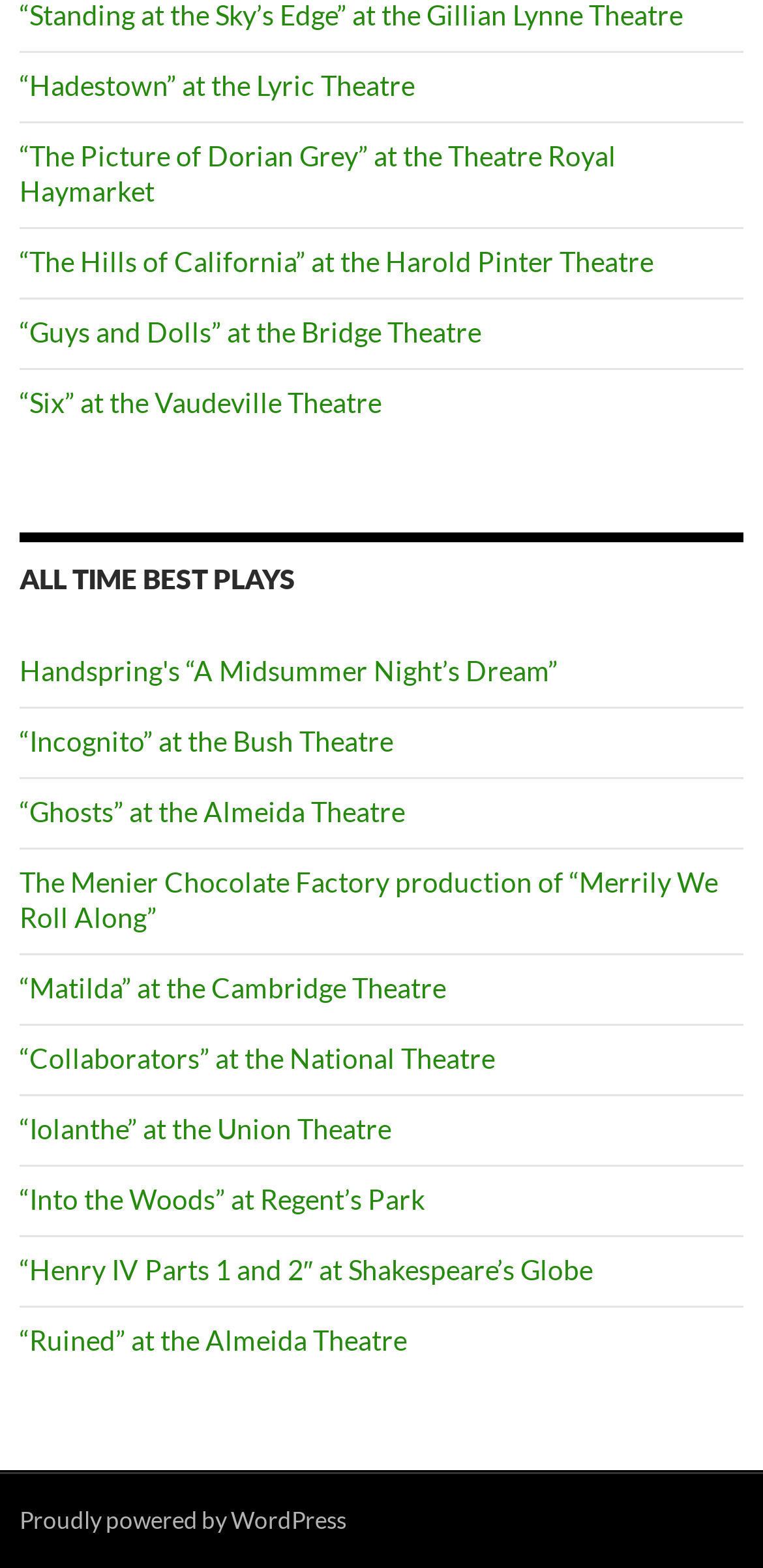Identify the bounding box coordinates necessary to click and complete the given instruction: "Visit 'Matilda' at the Cambridge Theatre".

[0.026, 0.619, 0.585, 0.64]